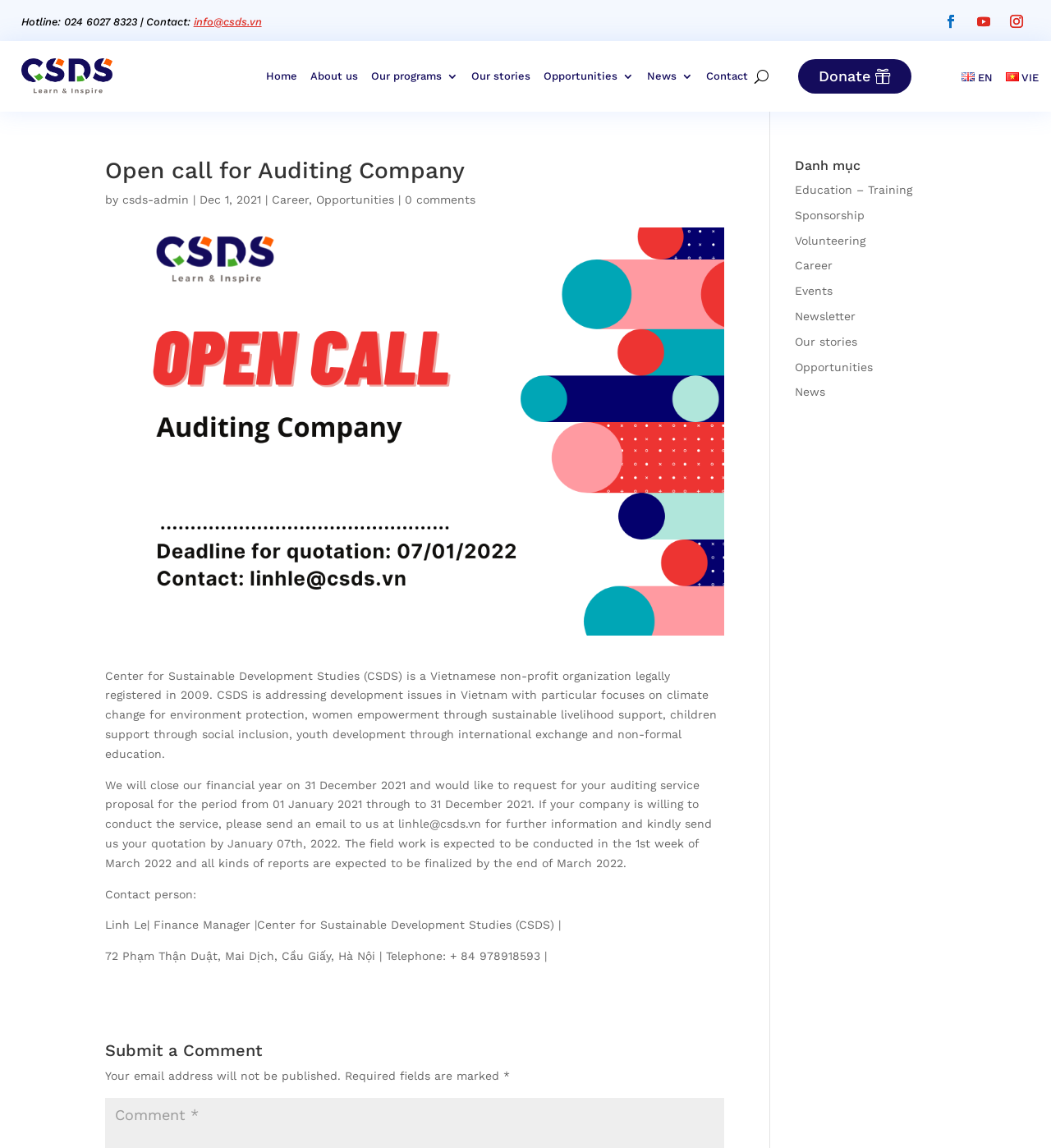Please specify the bounding box coordinates in the format (top-left x, top-left y, bottom-right x, bottom-right y), with values ranging from 0 to 1. Identify the bounding box for the UI component described as follows: Our programs

[0.353, 0.039, 0.436, 0.094]